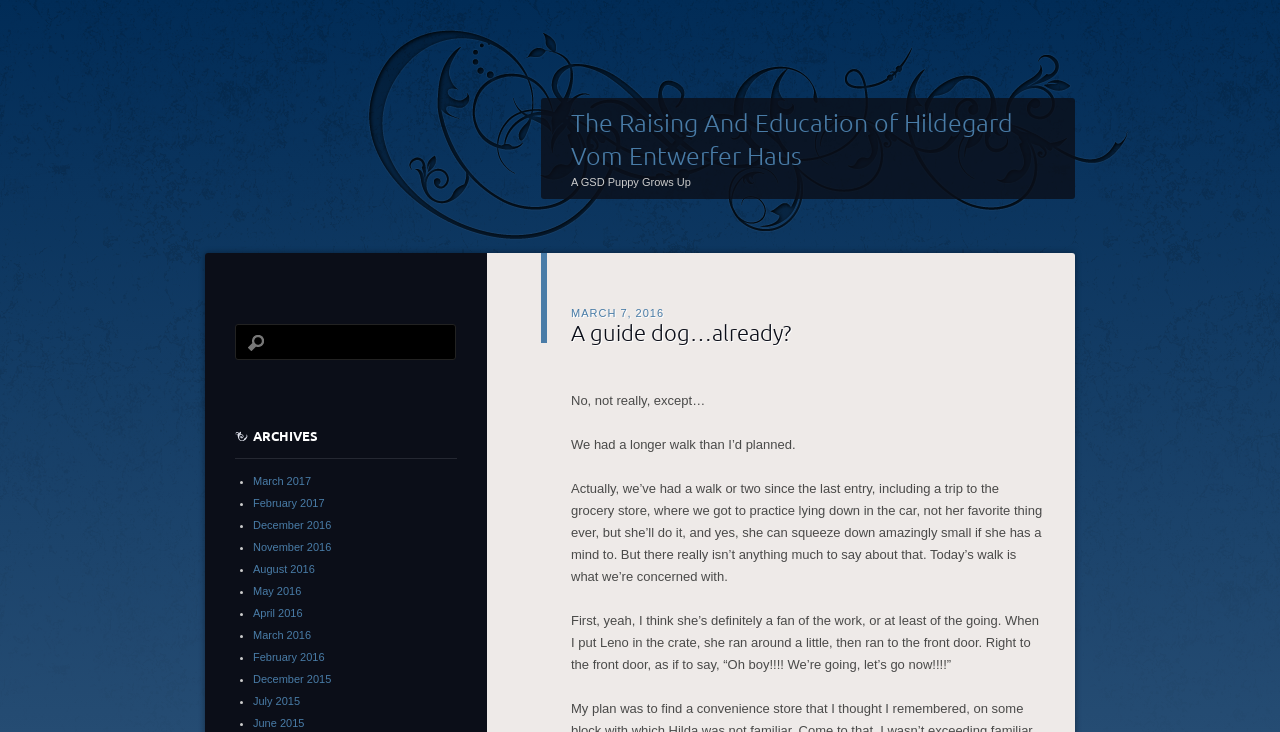What is the title of the webpage?
Based on the screenshot, answer the question with a single word or phrase.

The Raising And Education of Hildegard Vom Entwerfer Haus